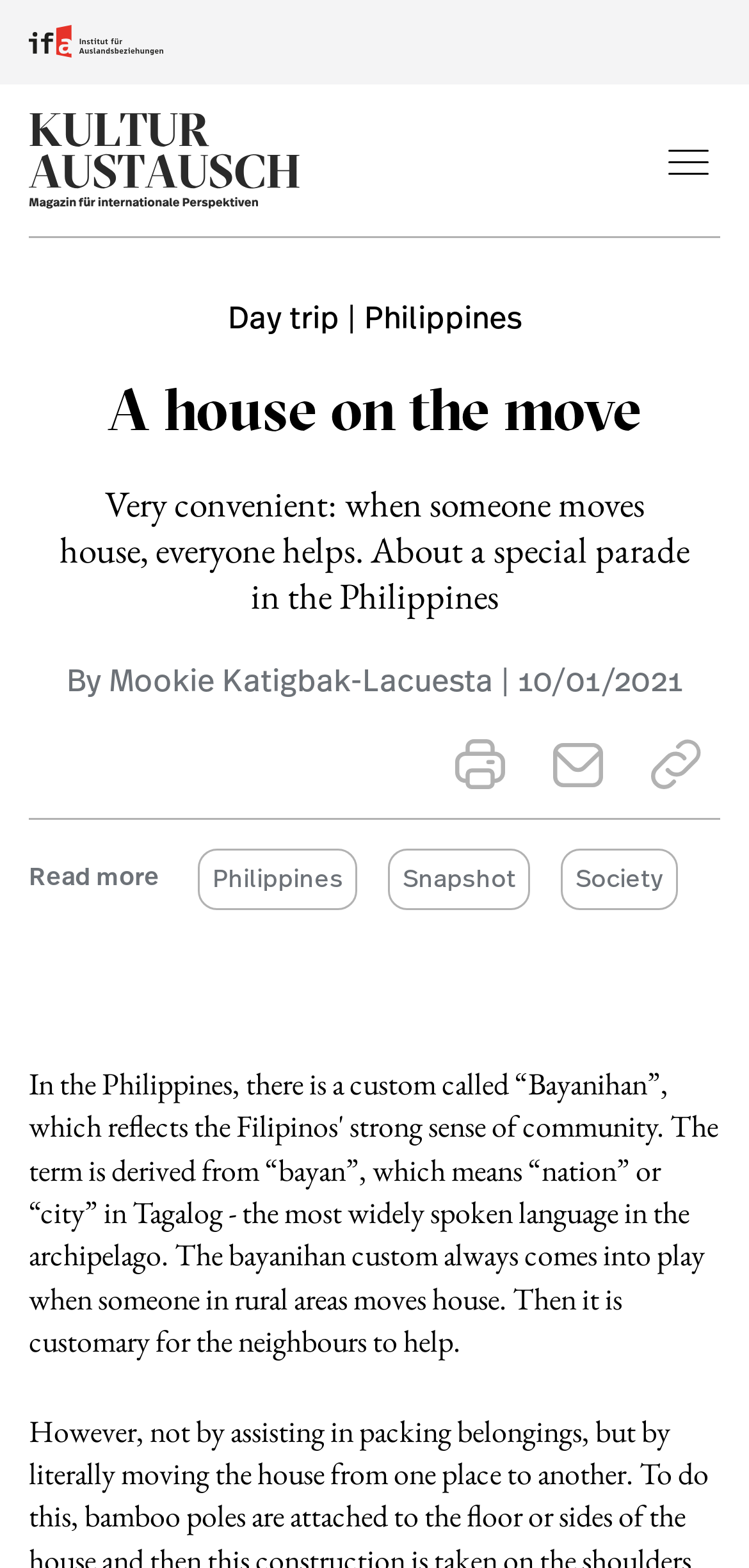What is the name of the author?
Carefully analyze the image and provide a detailed answer to the question.

I found the author's name by looking at the text following the 'By' label, which is 'Mookie Katigbak-Lacuesta'.